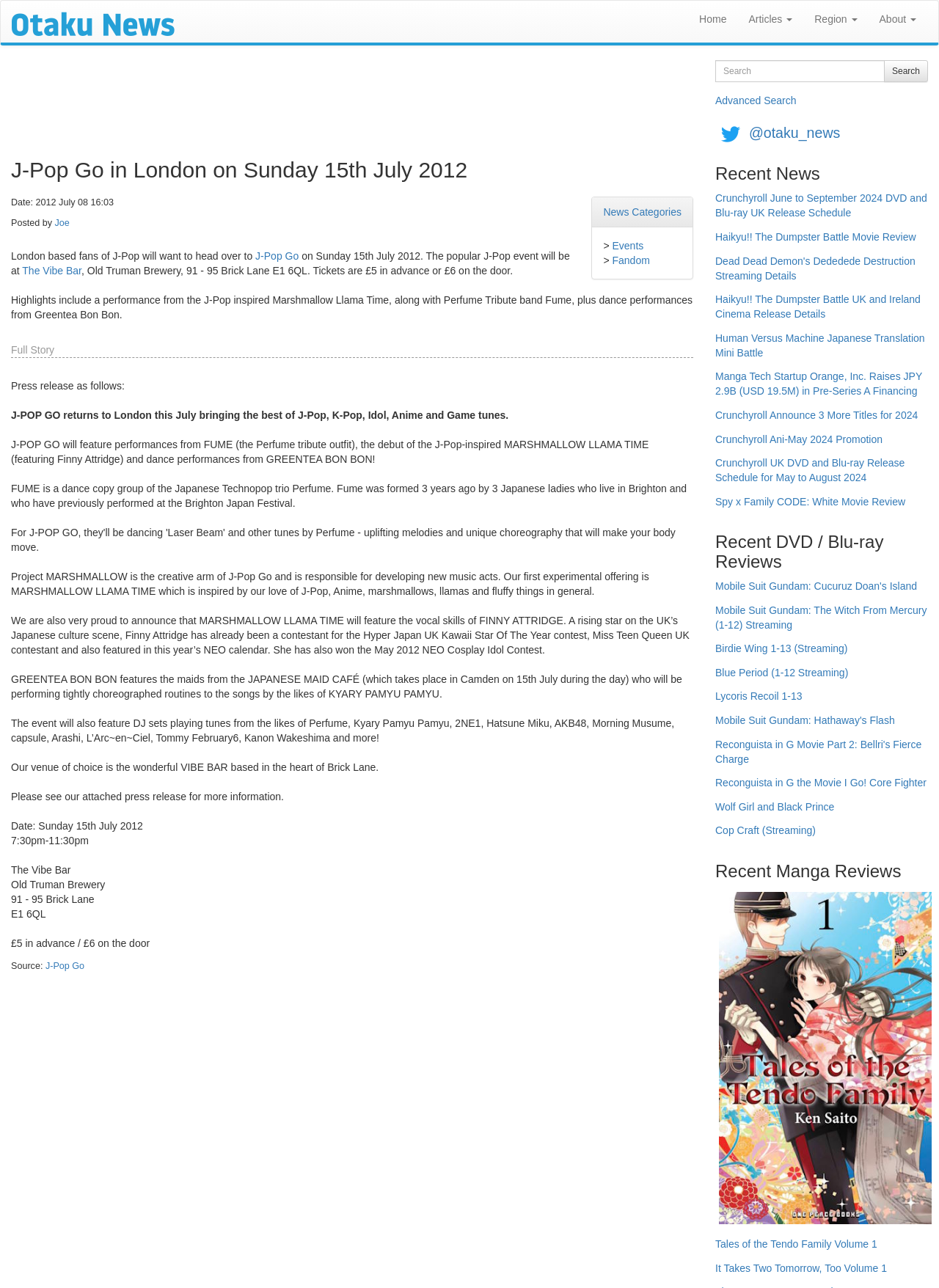Provide the bounding box coordinates, formatted as (top-left x, top-left y, bottom-right x, bottom-right y), with all values being floating point numbers between 0 and 1. Identify the bounding box of the UI element that matches the description: Cop Craft (Streaming)

[0.762, 0.639, 0.869, 0.658]